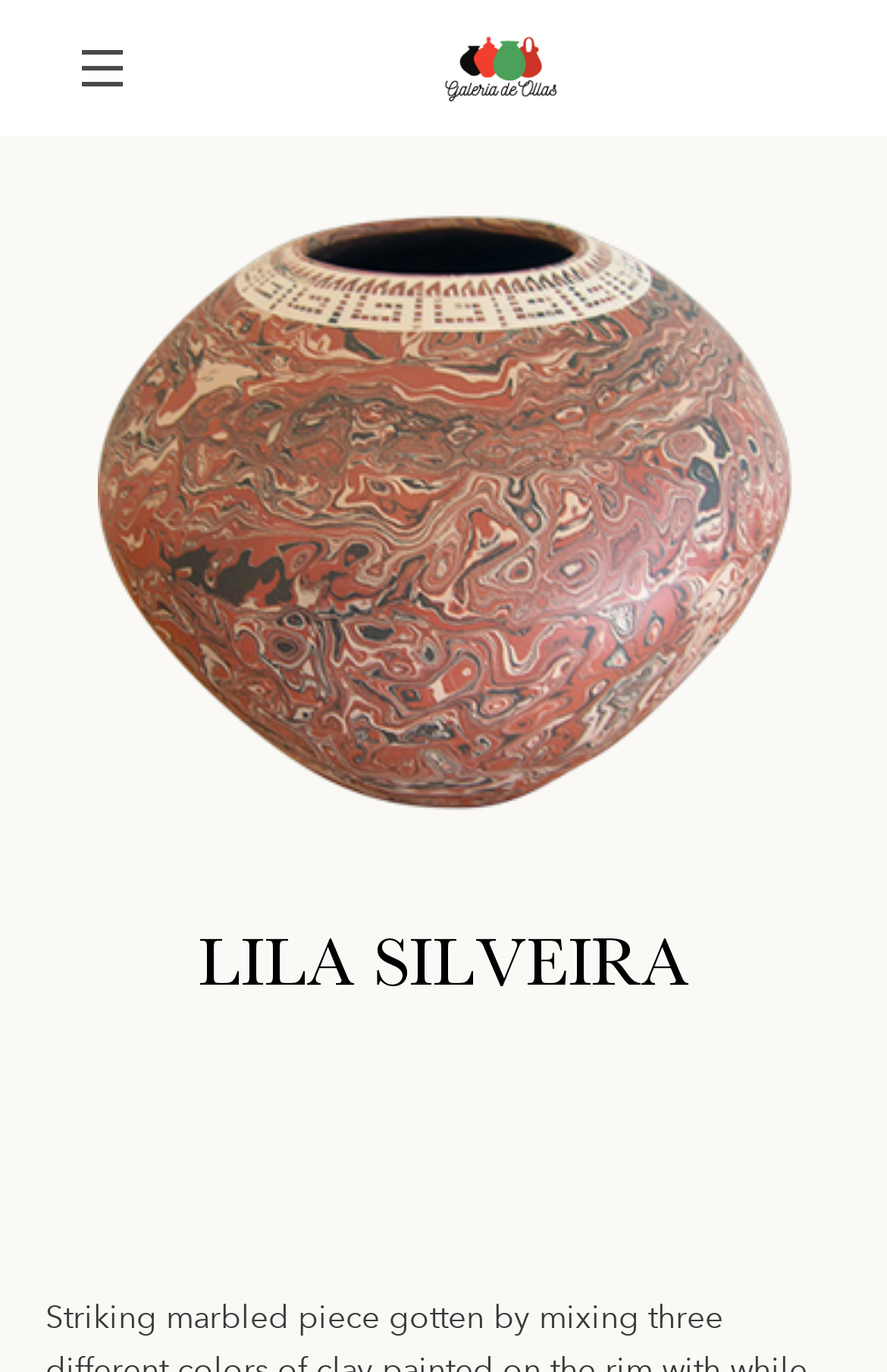What is the price of the artwork? From the image, respond with a single word or brief phrase.

Unknown